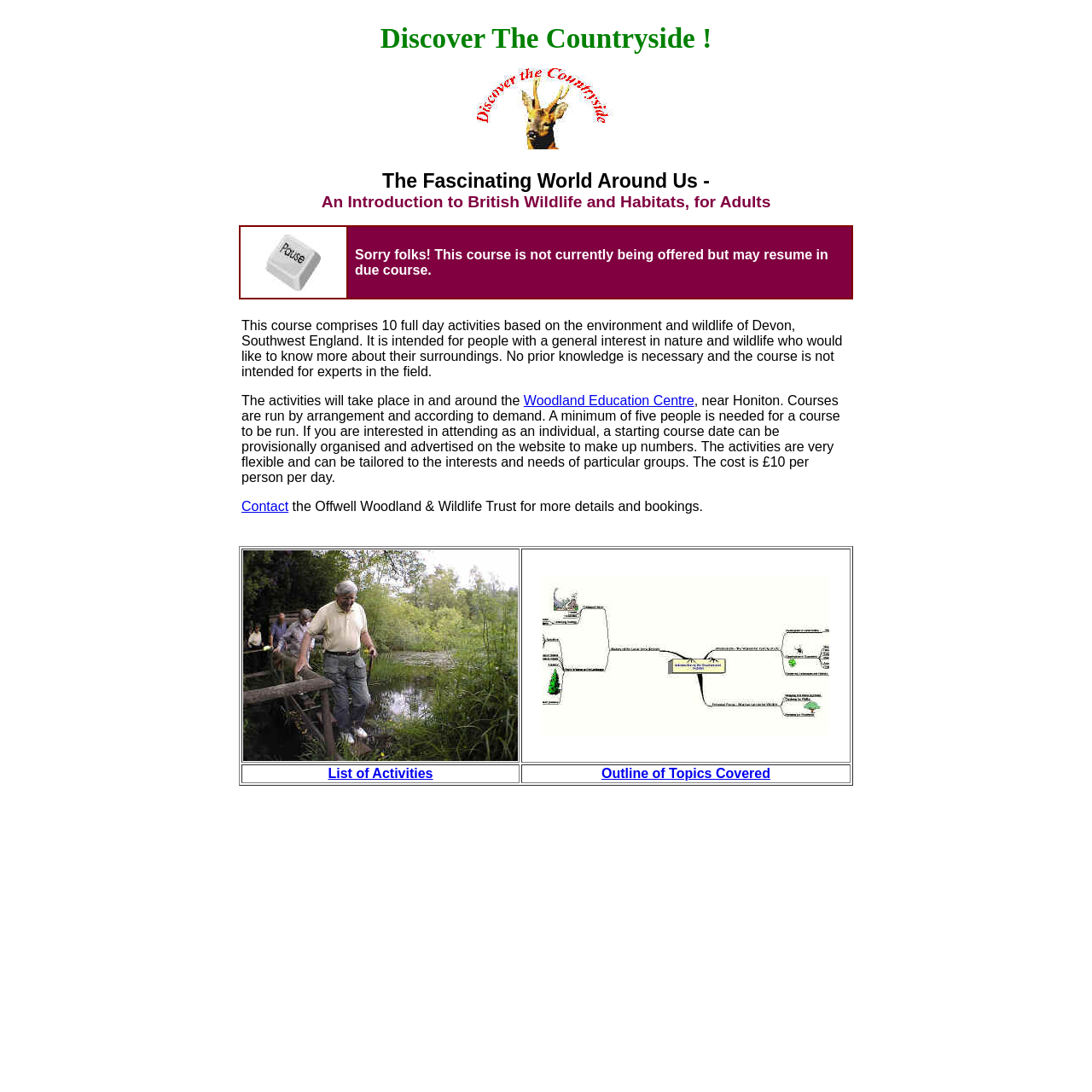Find the UI element described as: "Outline of Topics Covered" and predict its bounding box coordinates. Ensure the coordinates are four float numbers between 0 and 1, [left, top, right, bottom].

[0.551, 0.702, 0.705, 0.715]